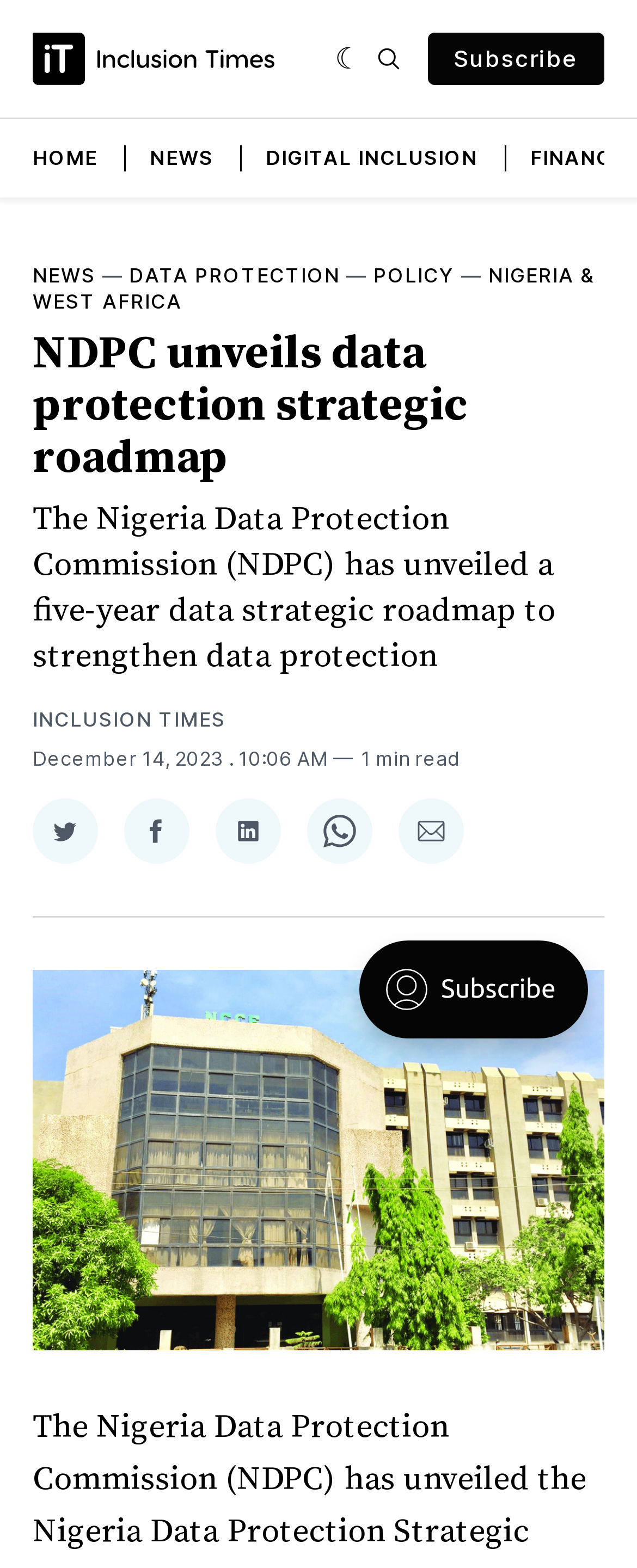Please provide a short answer using a single word or phrase for the question:
What is the name of the commission that unveiled a data strategic roadmap?

NDPC